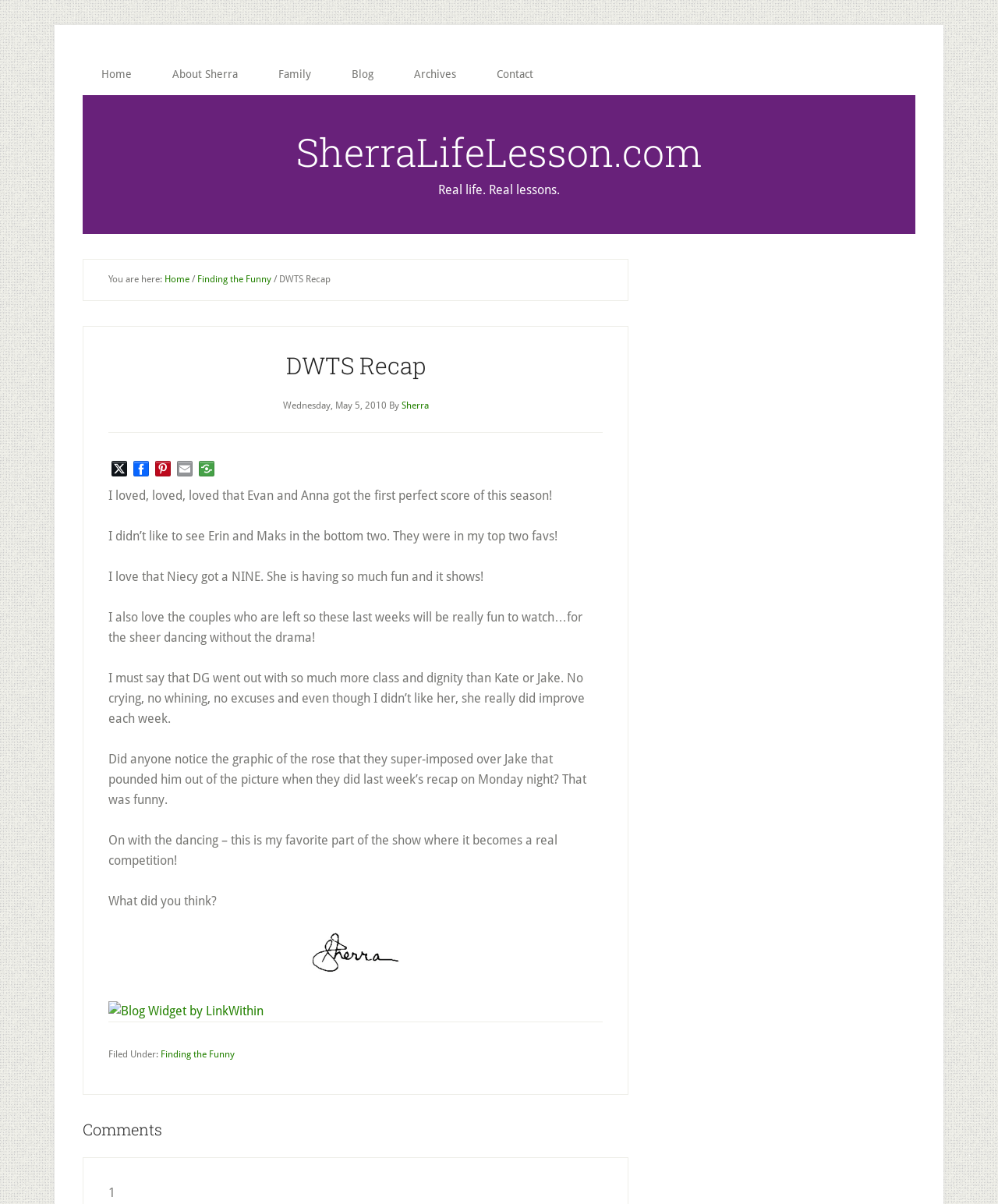What is the date of the article?
Refer to the image and provide a detailed answer to the question.

I found the answer by looking at the time element under the header element with the text 'DWTS Recap', which displays the date of the article.